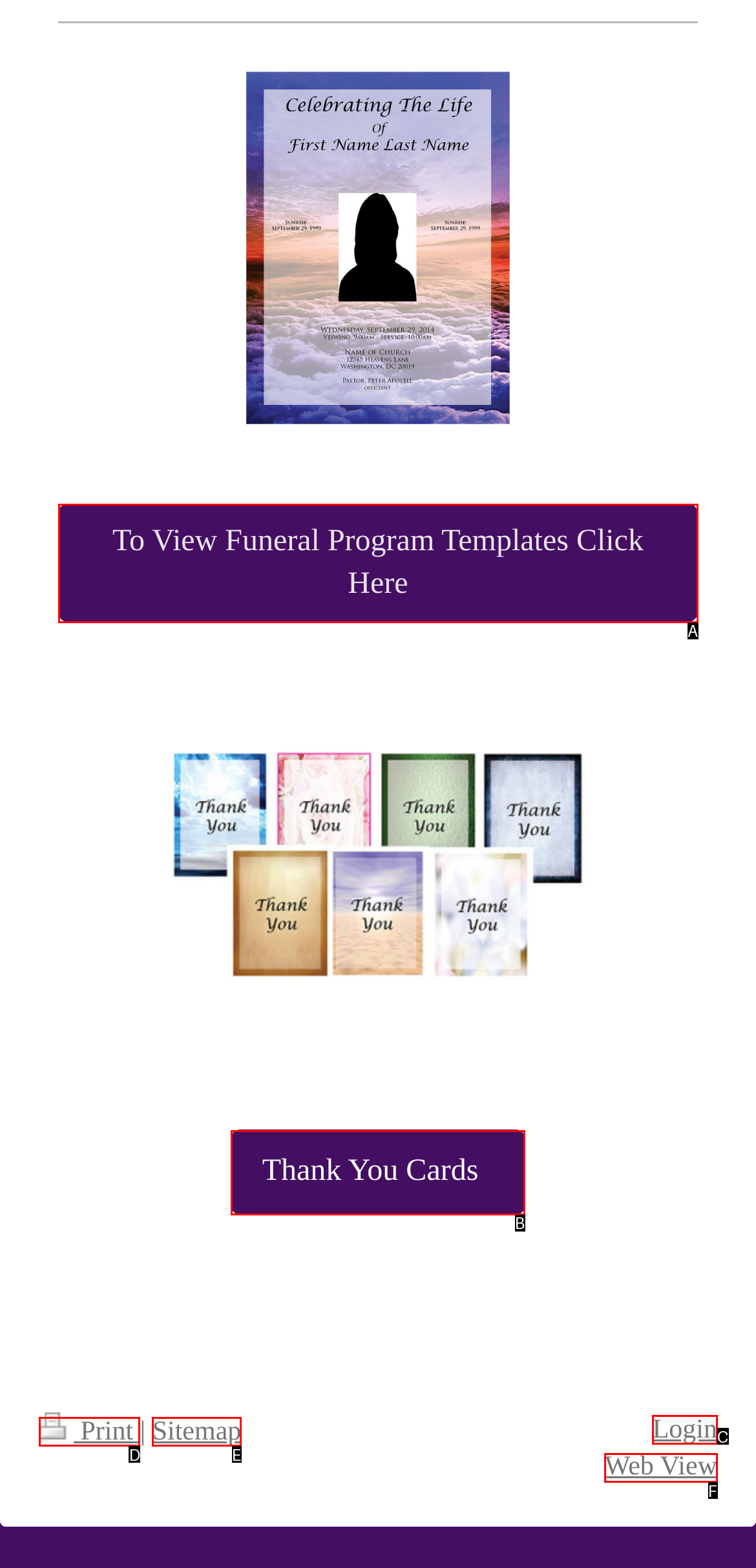Which option best describes: Thank You Cards
Respond with the letter of the appropriate choice.

B